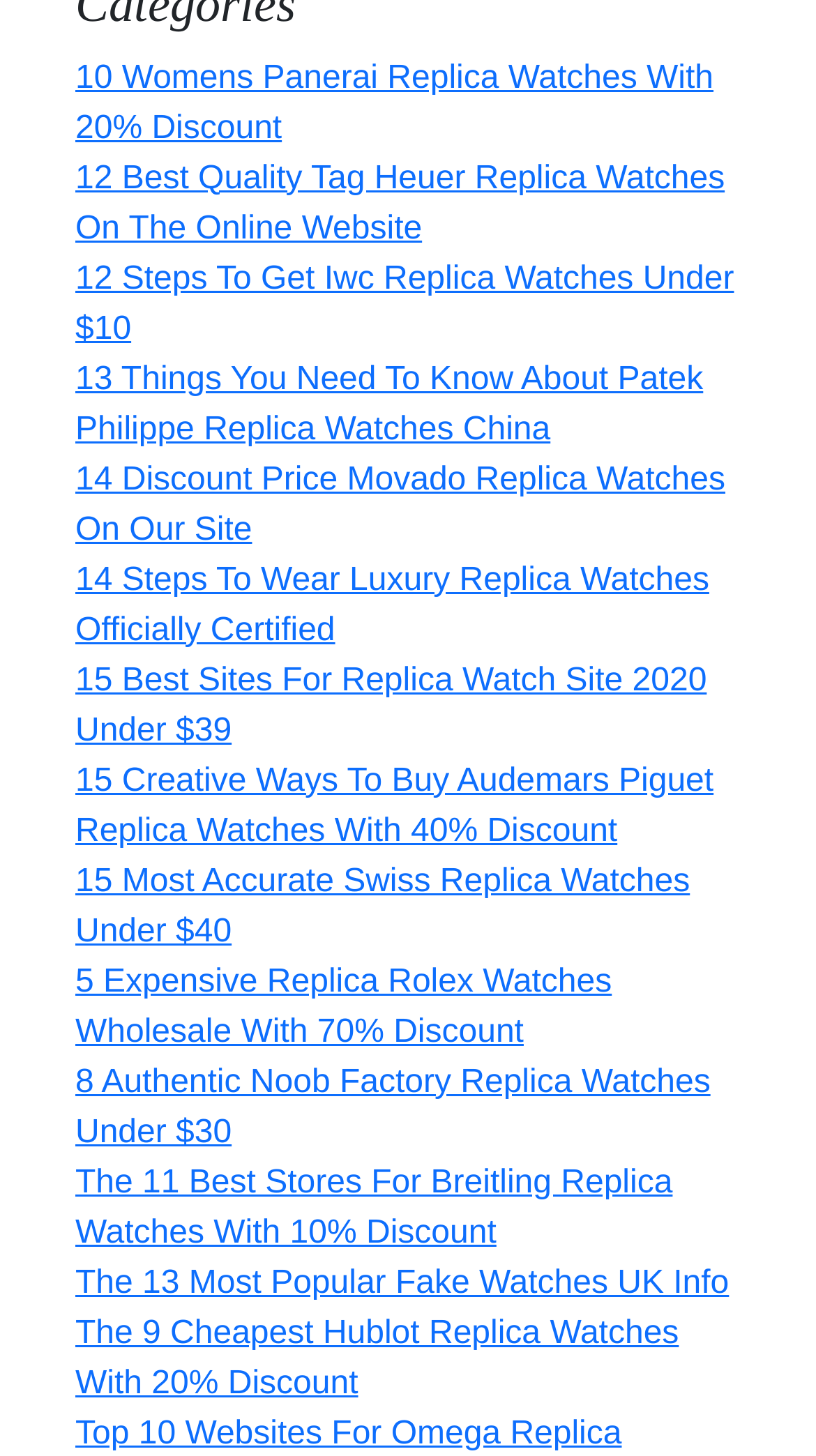How many links mention a specific brand of watches?
Based on the visual content, answer with a single word or a brief phrase.

9